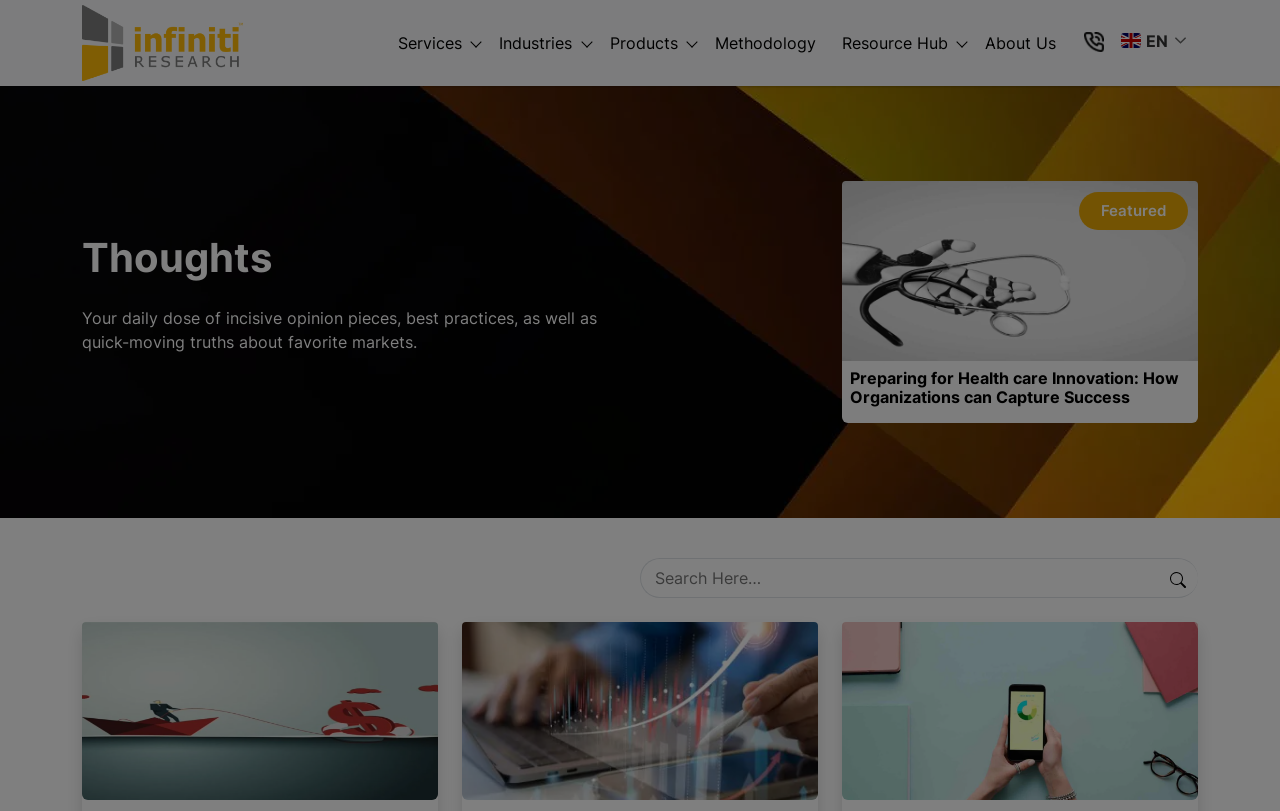Please provide the bounding box coordinates in the format (top-left x, top-left y, bottom-right x, bottom-right y). Remember, all values are floating point numbers between 0 and 1. What is the bounding box coordinate of the region described as: Industries

[0.384, 0.0, 0.462, 0.106]